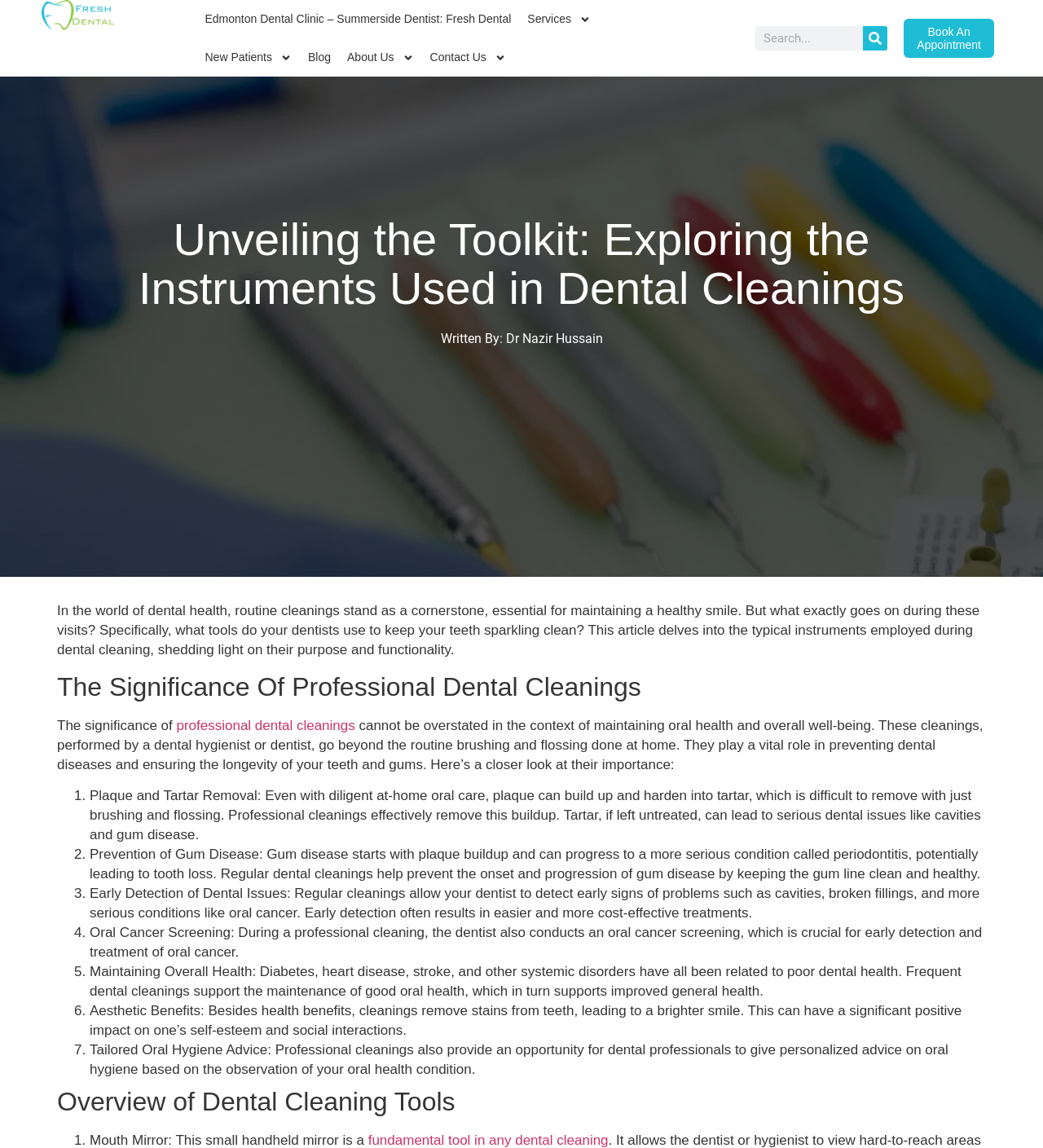Can you find the bounding box coordinates of the area I should click to execute the following instruction: "Read the 'Blog' section"?

[0.287, 0.033, 0.325, 0.067]